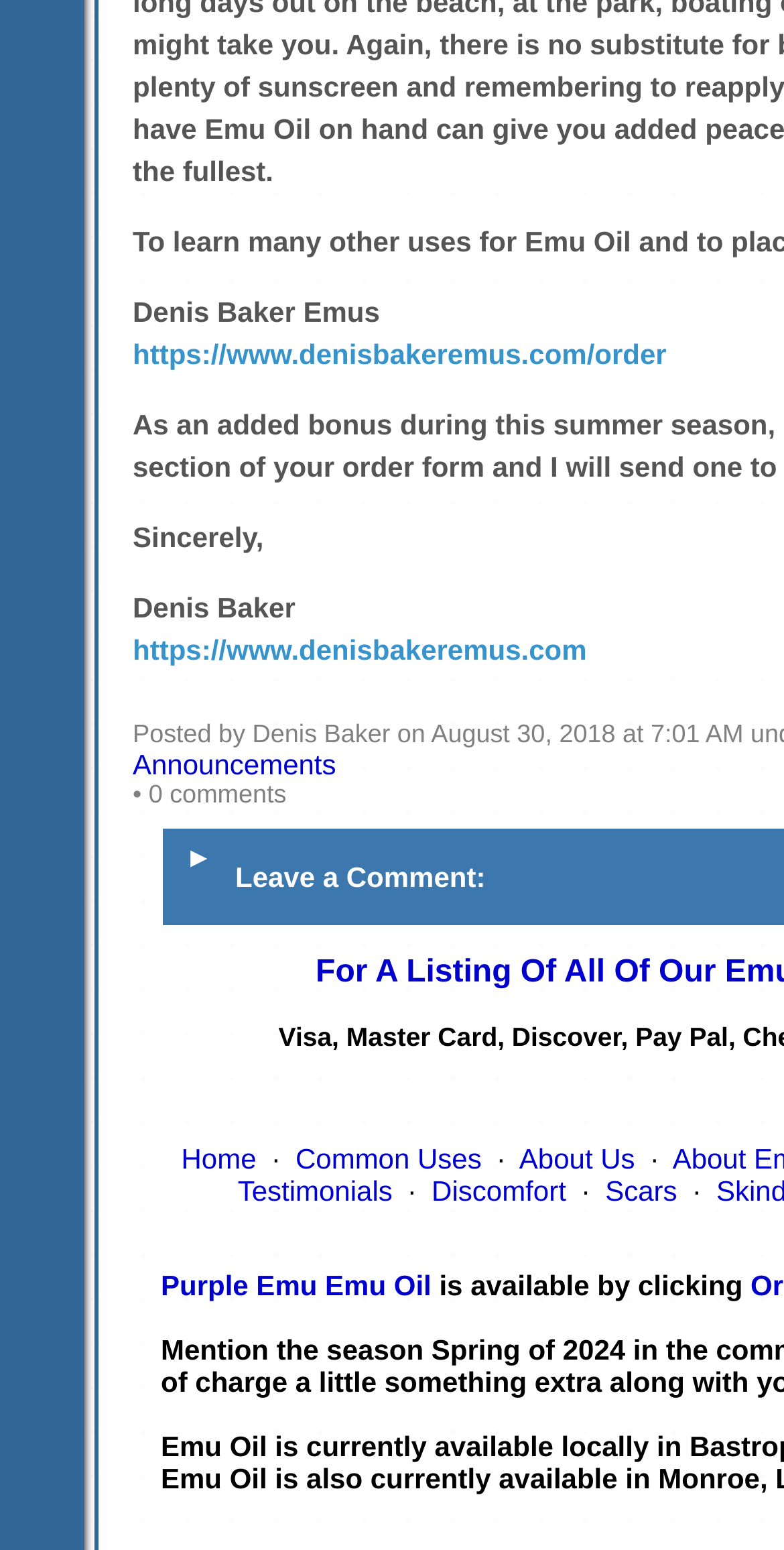How many links are in the footer?
Please use the image to deliver a detailed and complete answer.

I counted the links in the footer section, which are 'Home', 'Common Uses', 'About Us', 'Testimonials', 'Discomfort', 'Scars', and 'Purple Emu Emu Oil'. There are 7 links in total.